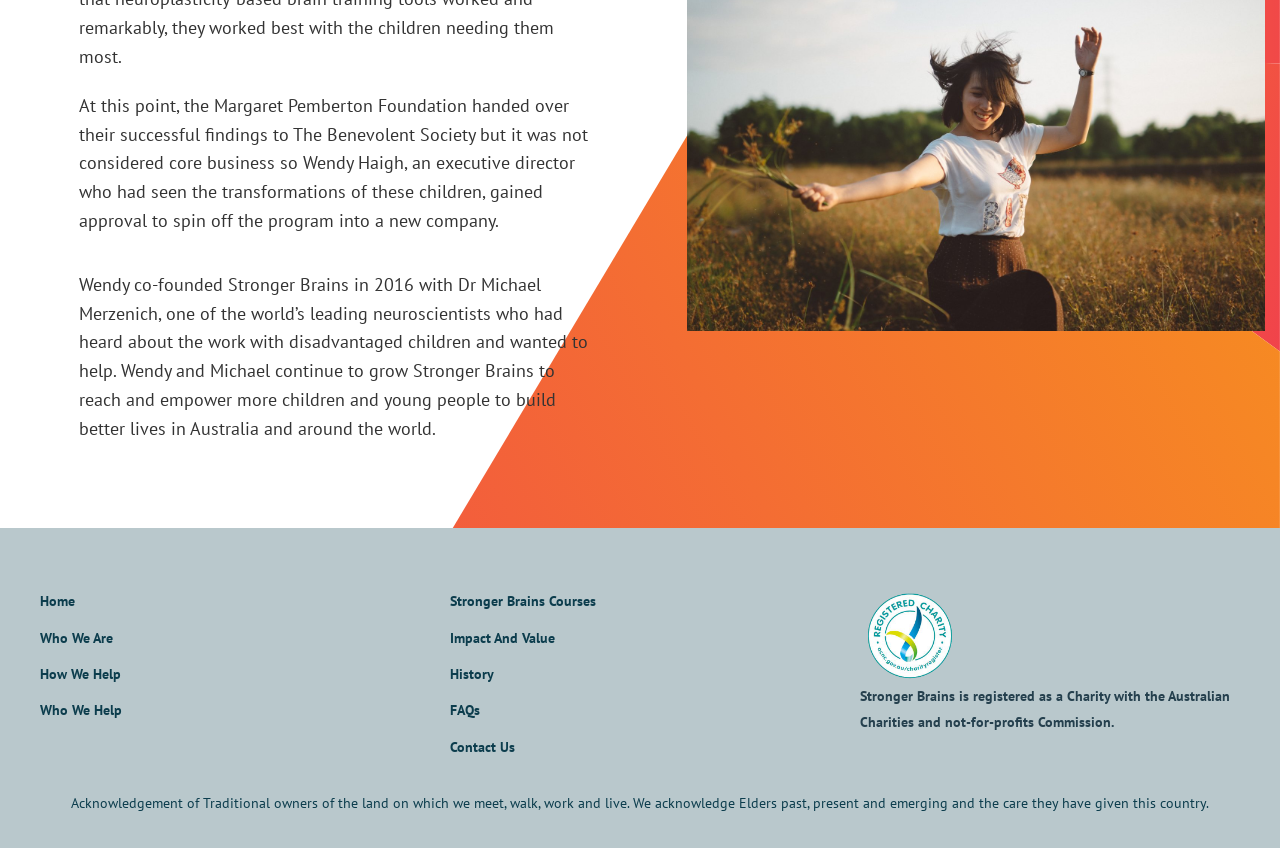Provide the bounding box coordinates for the UI element that is described as: "Contact Us".

[0.352, 0.87, 0.402, 0.891]